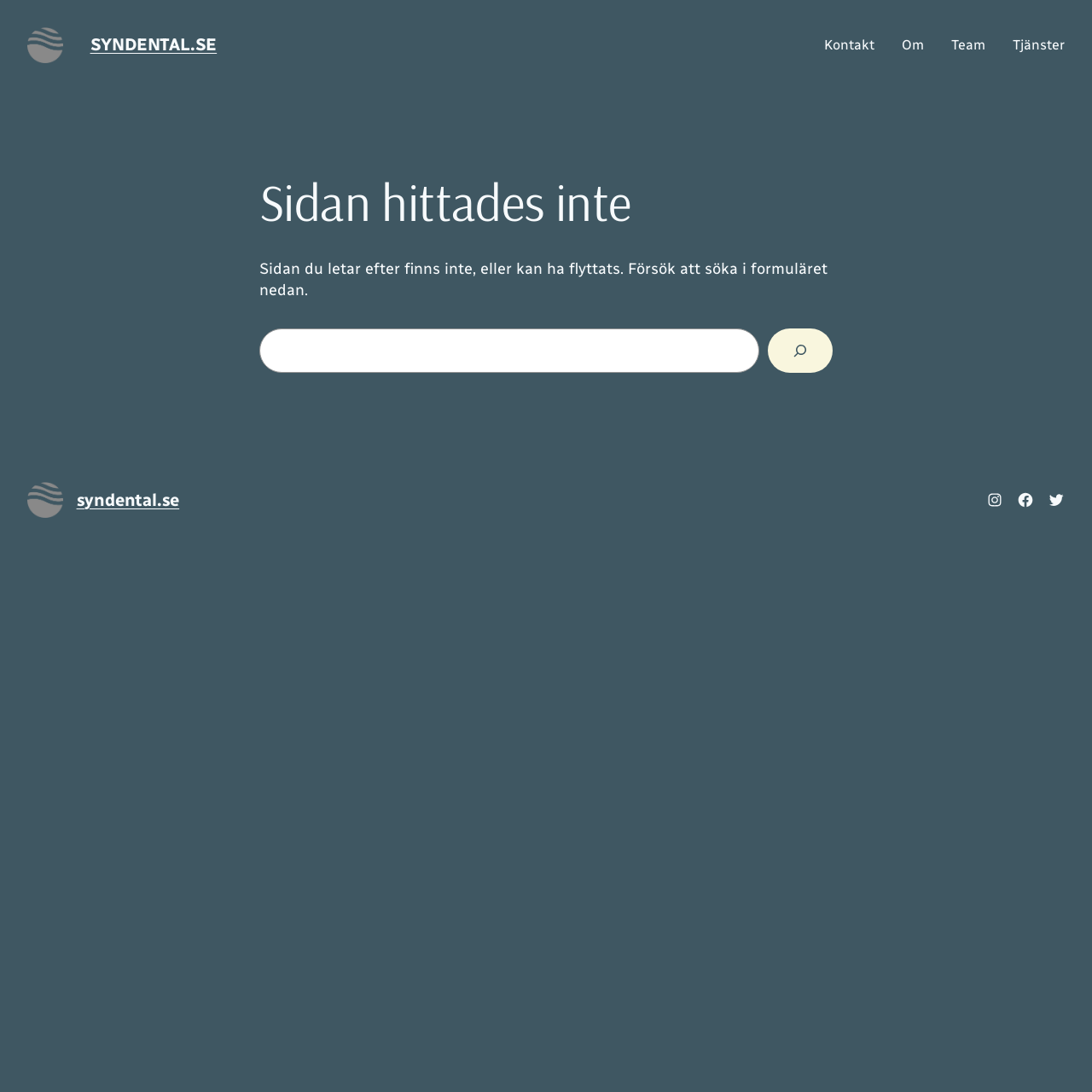Please locate the bounding box coordinates of the element's region that needs to be clicked to follow the instruction: "Search using the search box". The bounding box coordinates should be provided as four float numbers between 0 and 1, i.e., [left, top, right, bottom].

[0.238, 0.301, 0.695, 0.342]